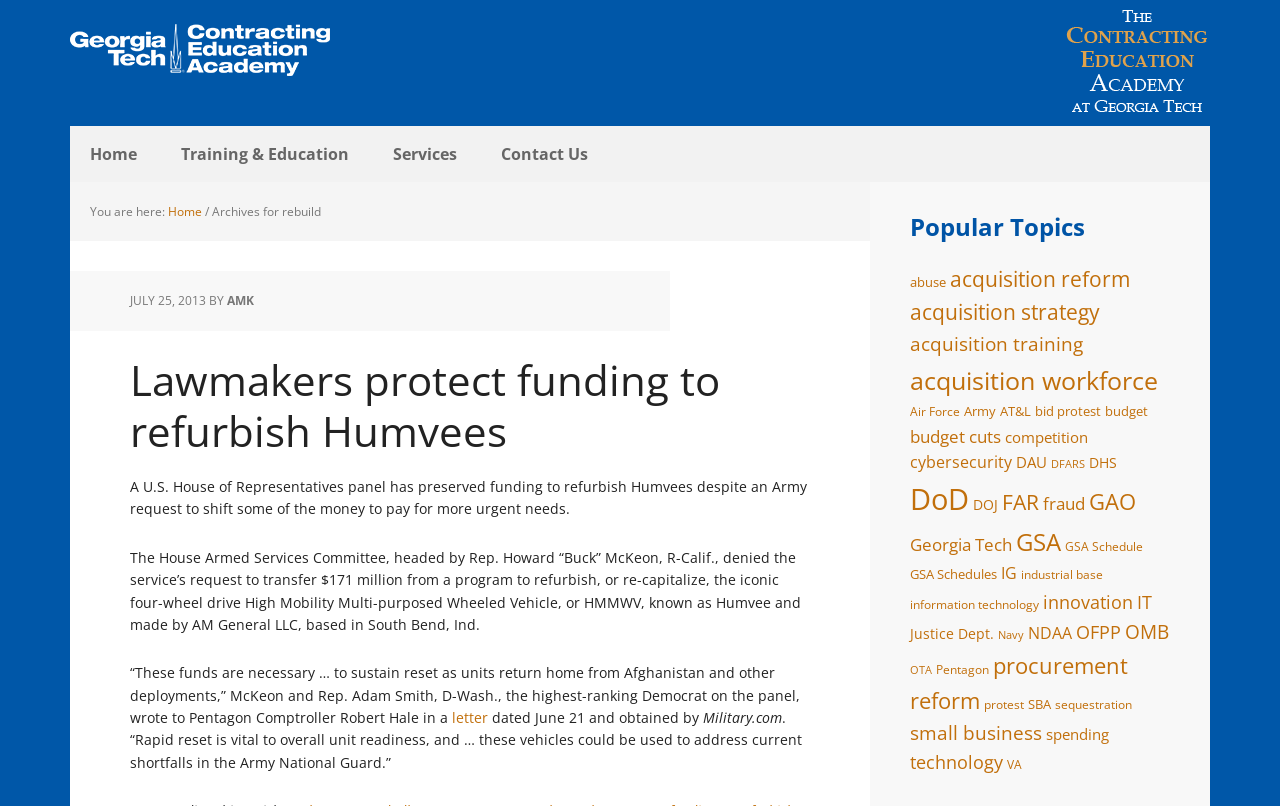Please specify the bounding box coordinates of the area that should be clicked to accomplish the following instruction: "View the 'DoD' topic". The coordinates should consist of four float numbers between 0 and 1, i.e., [left, top, right, bottom].

[0.711, 0.594, 0.757, 0.644]